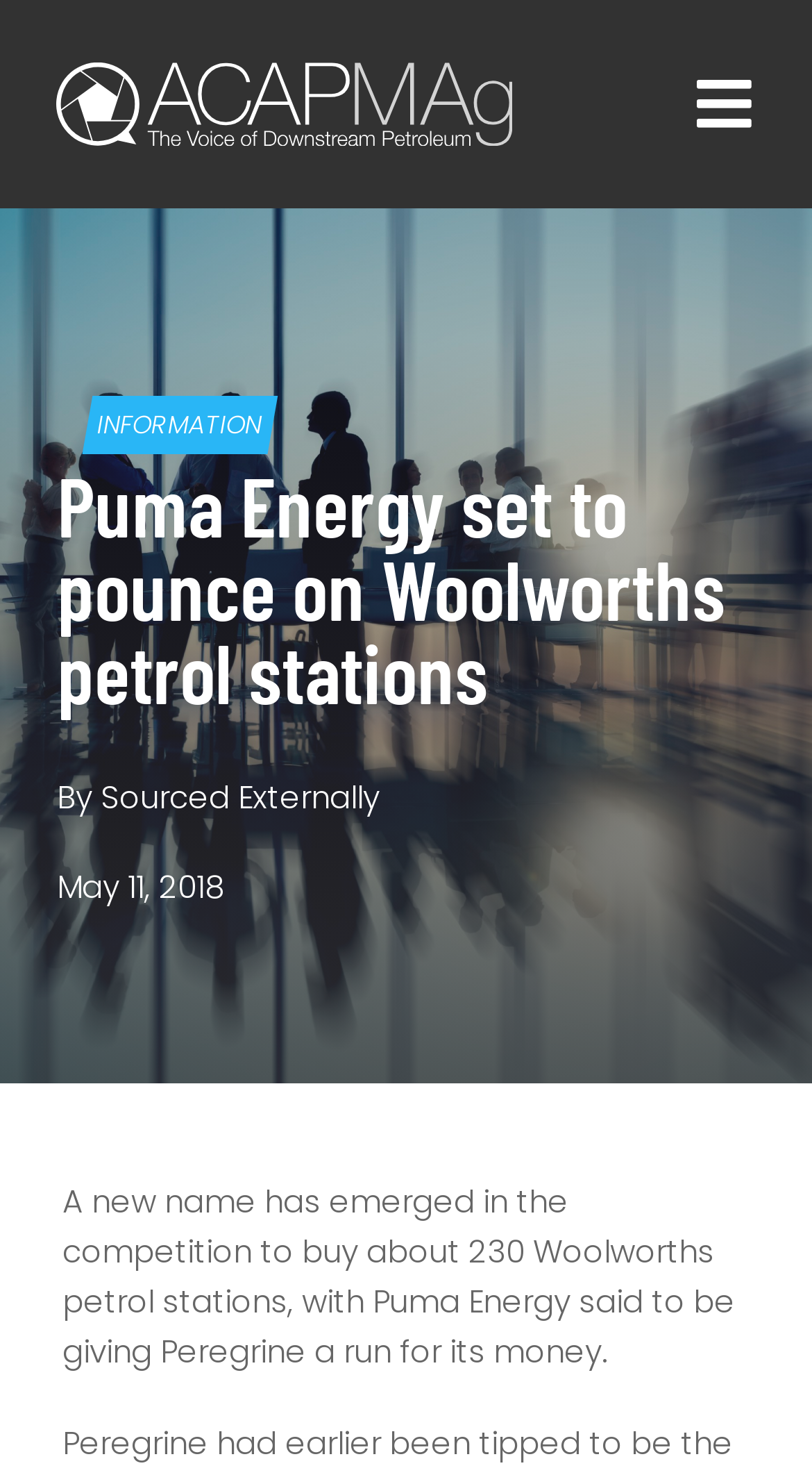How many Woolworths petrol stations are mentioned?
Kindly give a detailed and elaborate answer to the question.

I found the answer by reading the text 'A new name has emerged in the competition to buy about 230 Woolworths petrol stations...' which is located in the main content of the webpage.